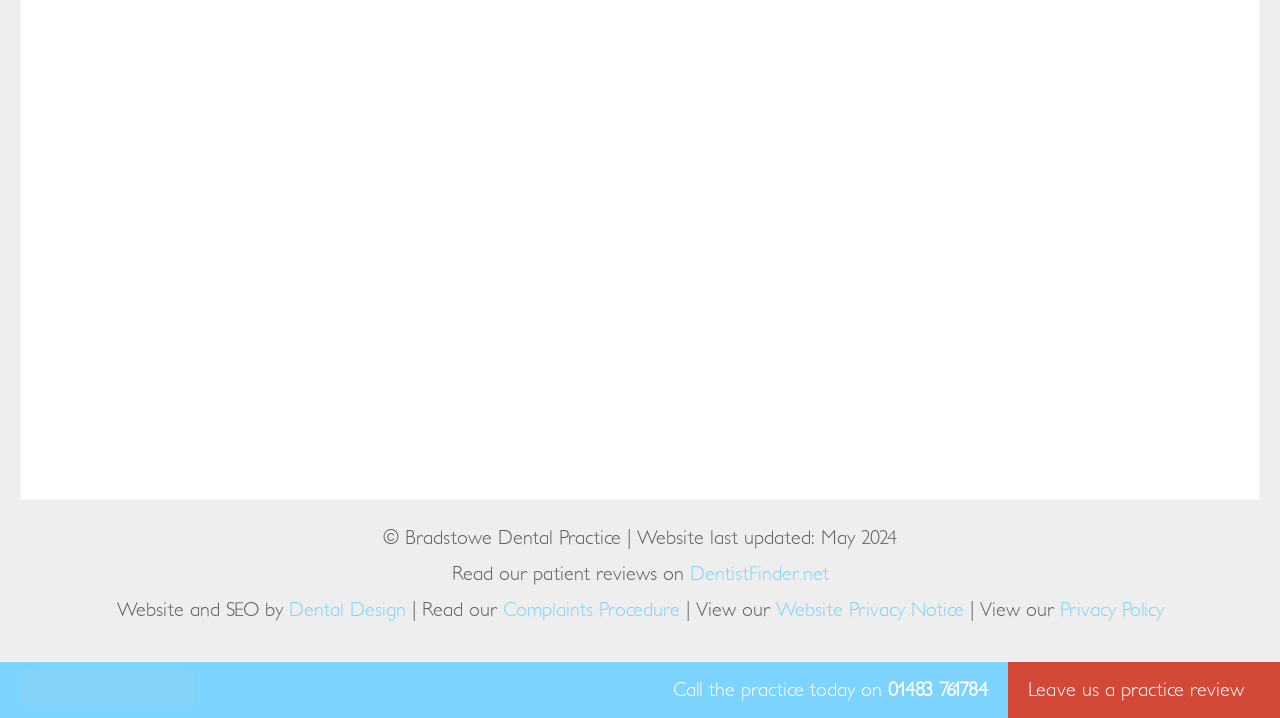Please answer the following question using a single word or phrase: 
What is the phone number to call the practice?

01483 761784